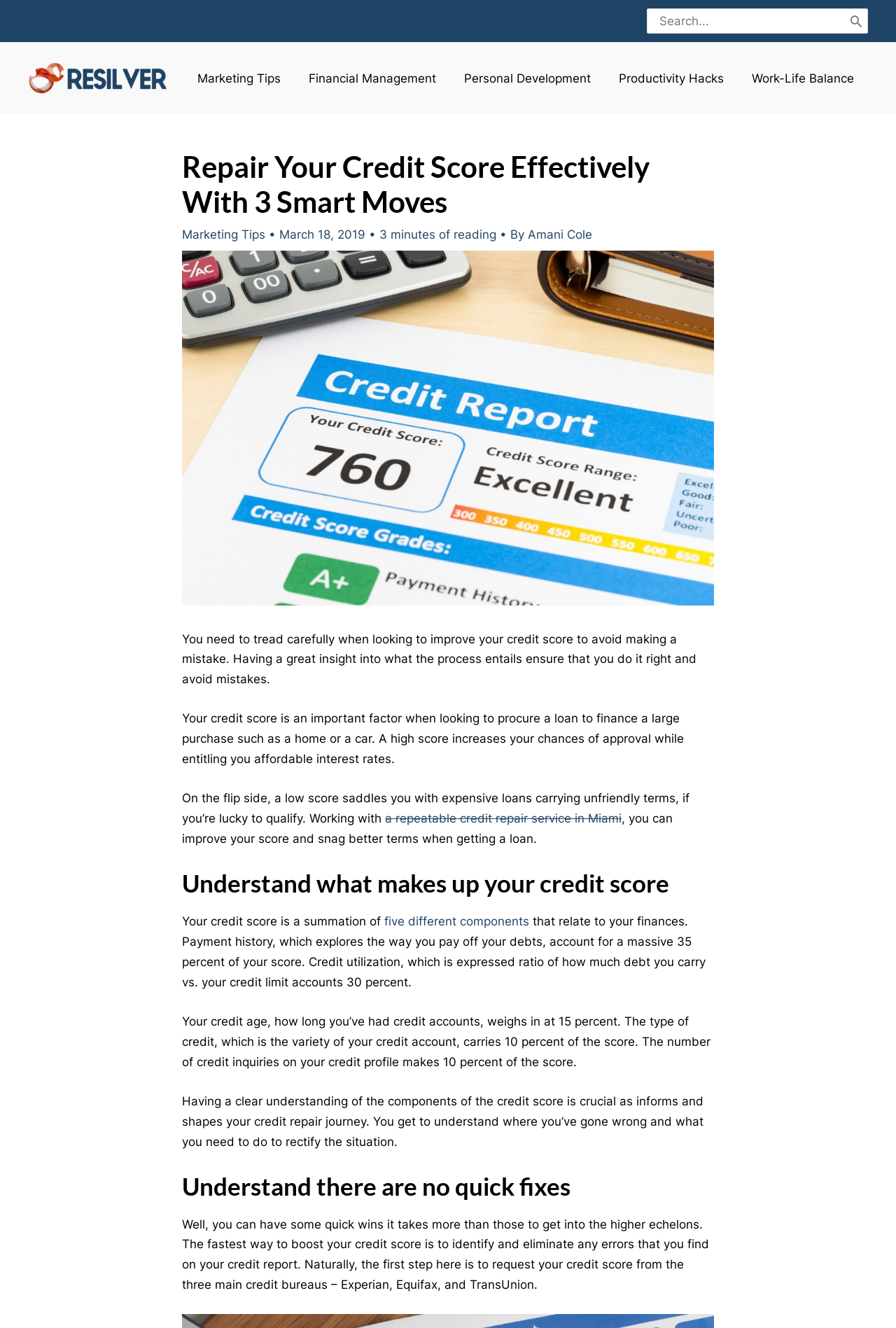Find the bounding box coordinates of the clickable area that will achieve the following instruction: "Learn about a repeatable credit repair service in Miami".

[0.43, 0.611, 0.694, 0.622]